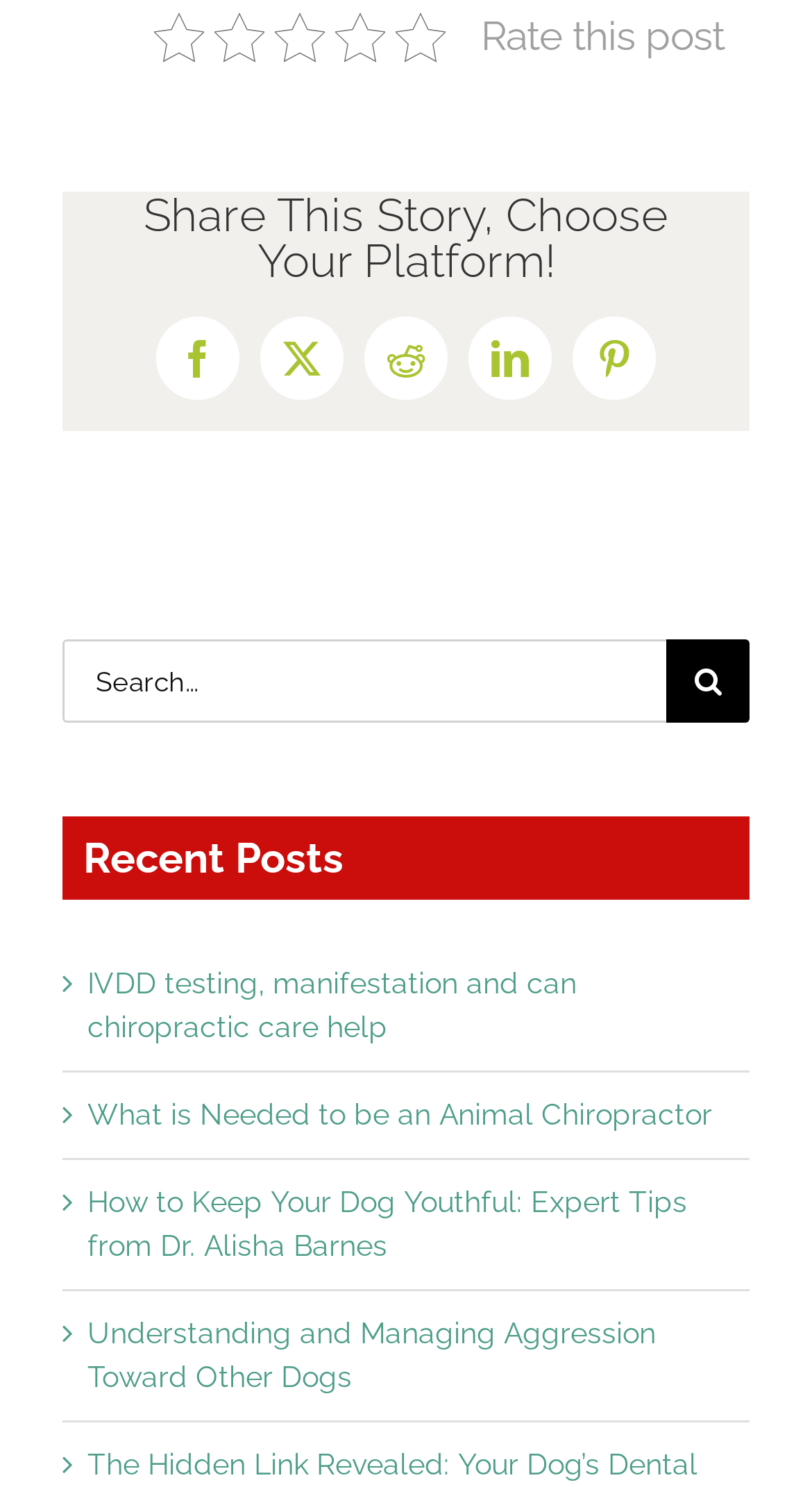Provide the bounding box for the UI element matching this description: "aria-label="Search" value=""".

[0.821, 0.43, 0.923, 0.486]